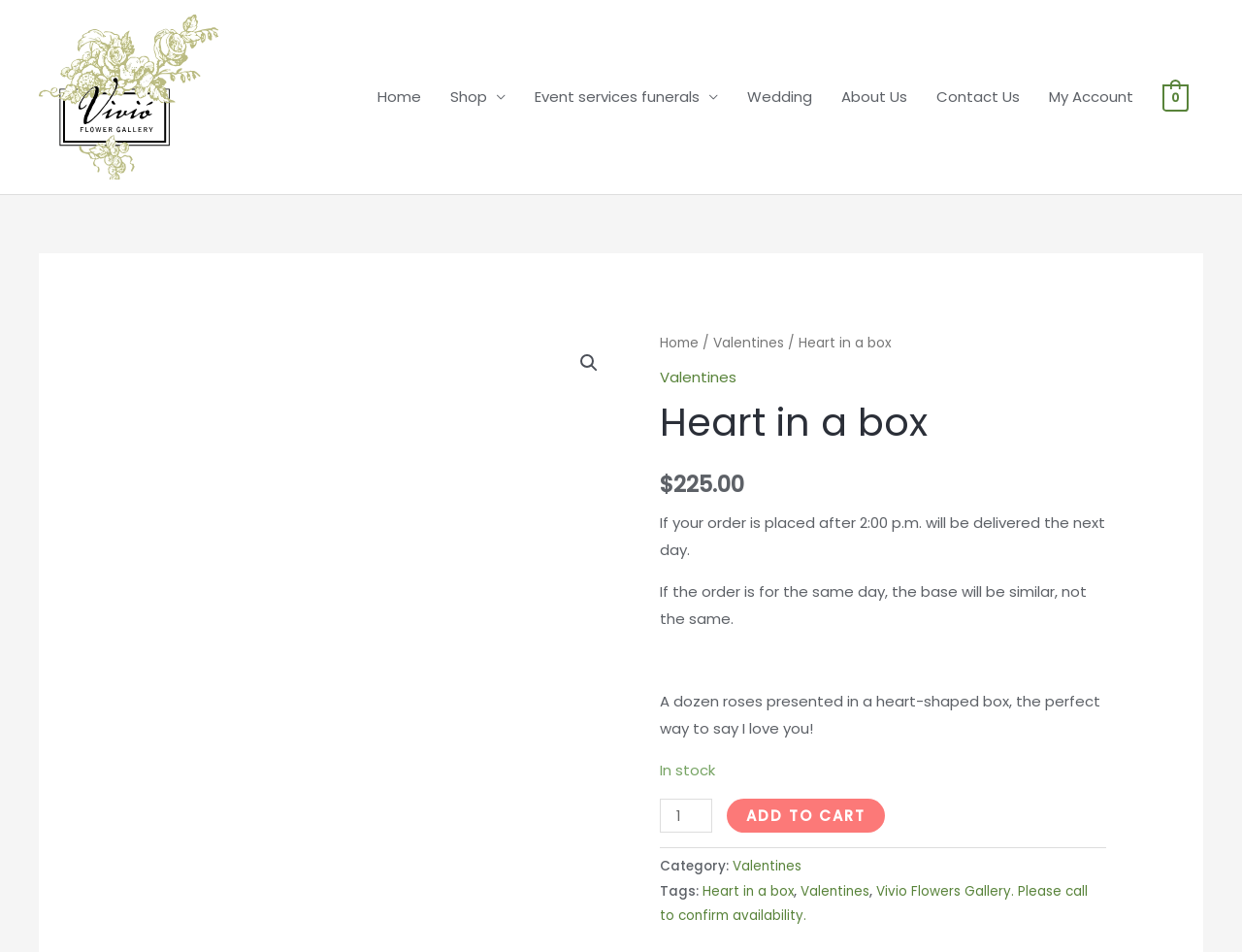What is the minimum quantity of Heart in a box that can be ordered?
Please answer the question as detailed as possible based on the image.

I found the minimum quantity of Heart in a box that can be ordered by looking at the spinbutton element labeled 'Heart in a box quantity'. The valuemin attribute of this element is 1, indicating that the minimum quantity that can be ordered is 1.